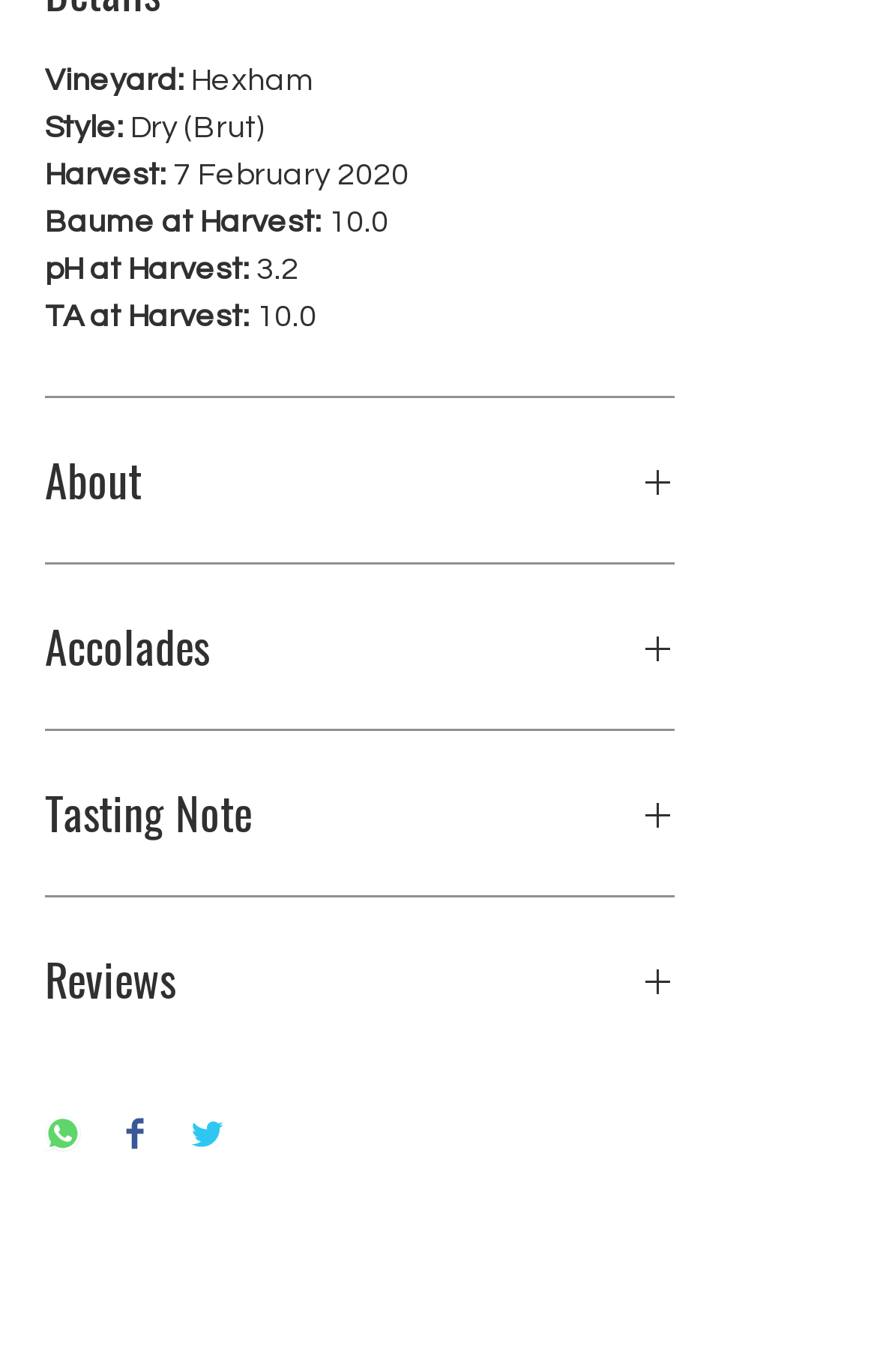Answer in one word or a short phrase: 
What are the options to share this wine information?

WhatsApp, Facebook, Twitter